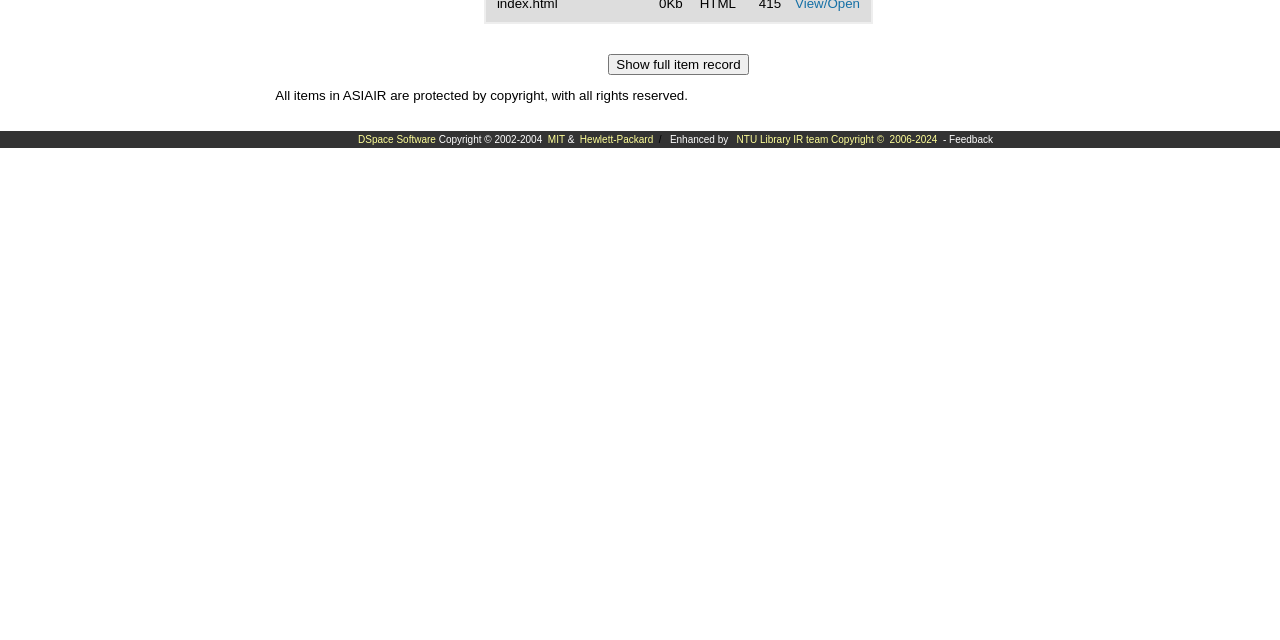Please find the bounding box for the UI element described by: "DSpace Software".

[0.28, 0.208, 0.341, 0.225]